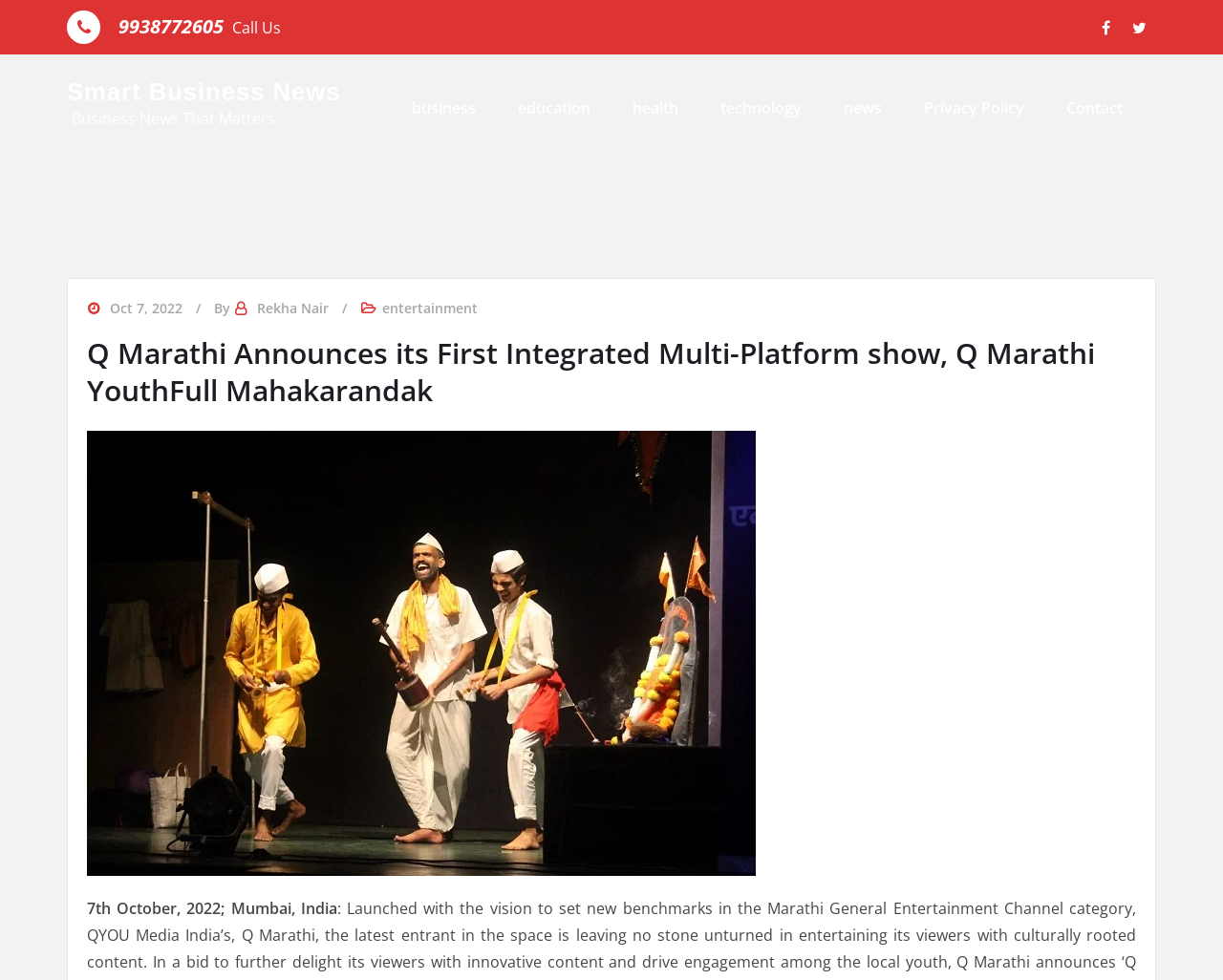Locate the UI element described by Privacy Policy and provide its bounding box coordinates. Use the format (top-left x, top-left y, bottom-right x, bottom-right y) with all values as floating point numbers between 0 and 1.

[0.755, 0.099, 0.838, 0.121]